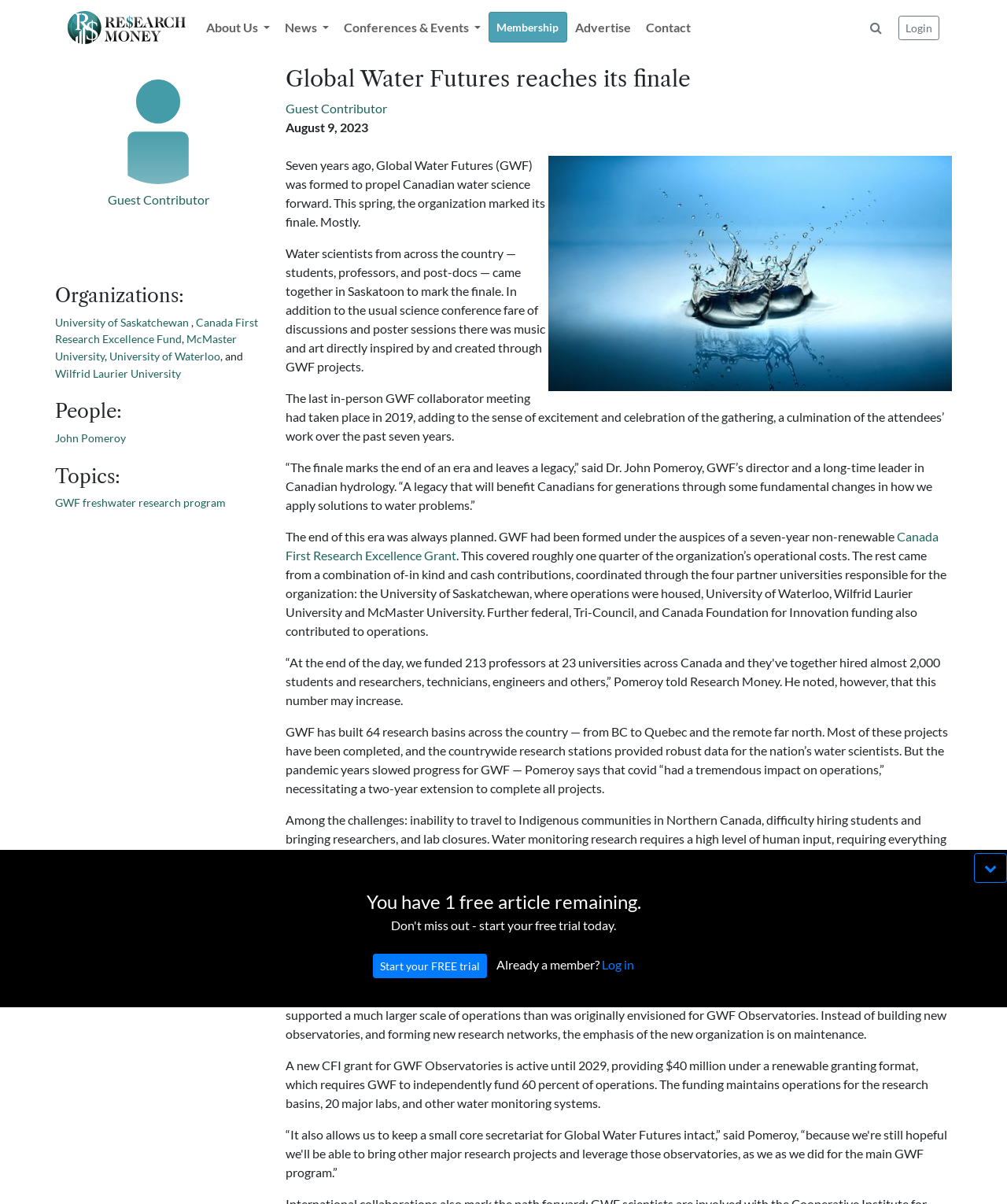Please find the bounding box coordinates in the format (top-left x, top-left y, bottom-right x, bottom-right y) for the given element description. Ensure the coordinates are floating point numbers between 0 and 1. Description: Canada First Research Excellence Fund

[0.055, 0.262, 0.256, 0.287]